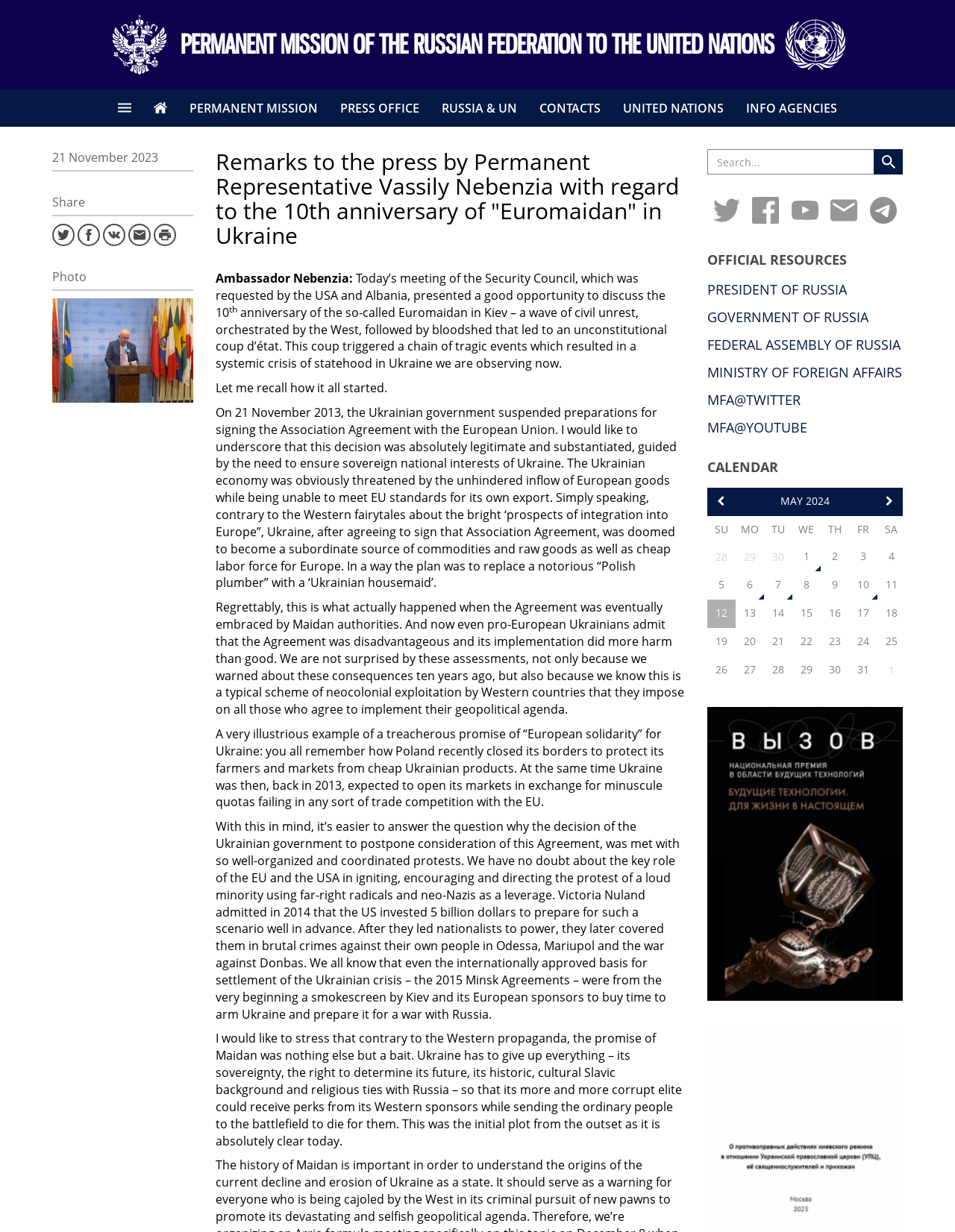Your task is to find and give the main heading text of the webpage.

PERMANENT MISSION OF THE RUSSIAN FEDERATION TO THE UNITED NATIONS
